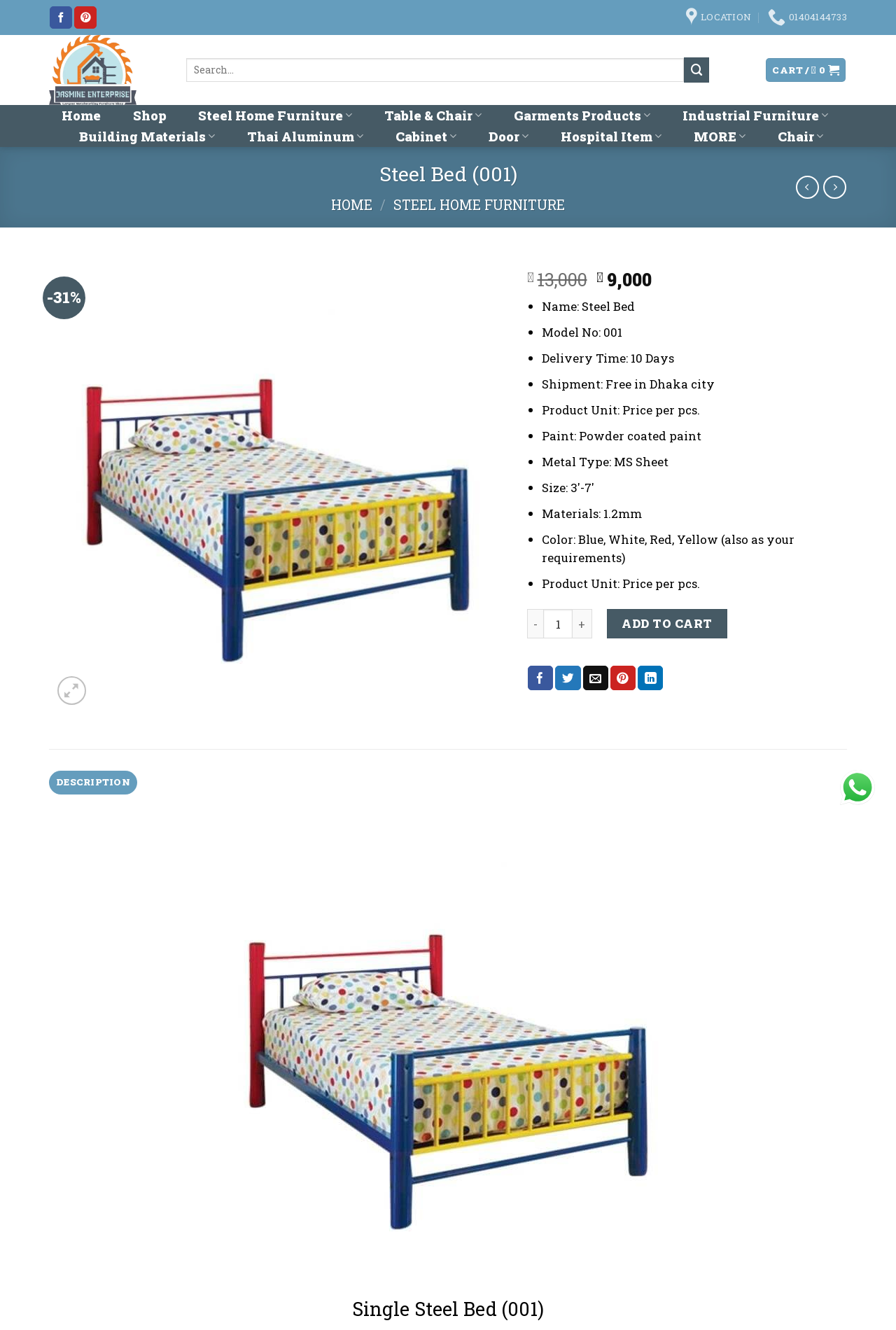Please specify the bounding box coordinates in the format (top-left x, top-left y, bottom-right x, bottom-right y), with values ranging from 0 to 1. Identify the bounding box for the UI component described as follows: Steel Home Furniture

[0.21, 0.079, 0.404, 0.095]